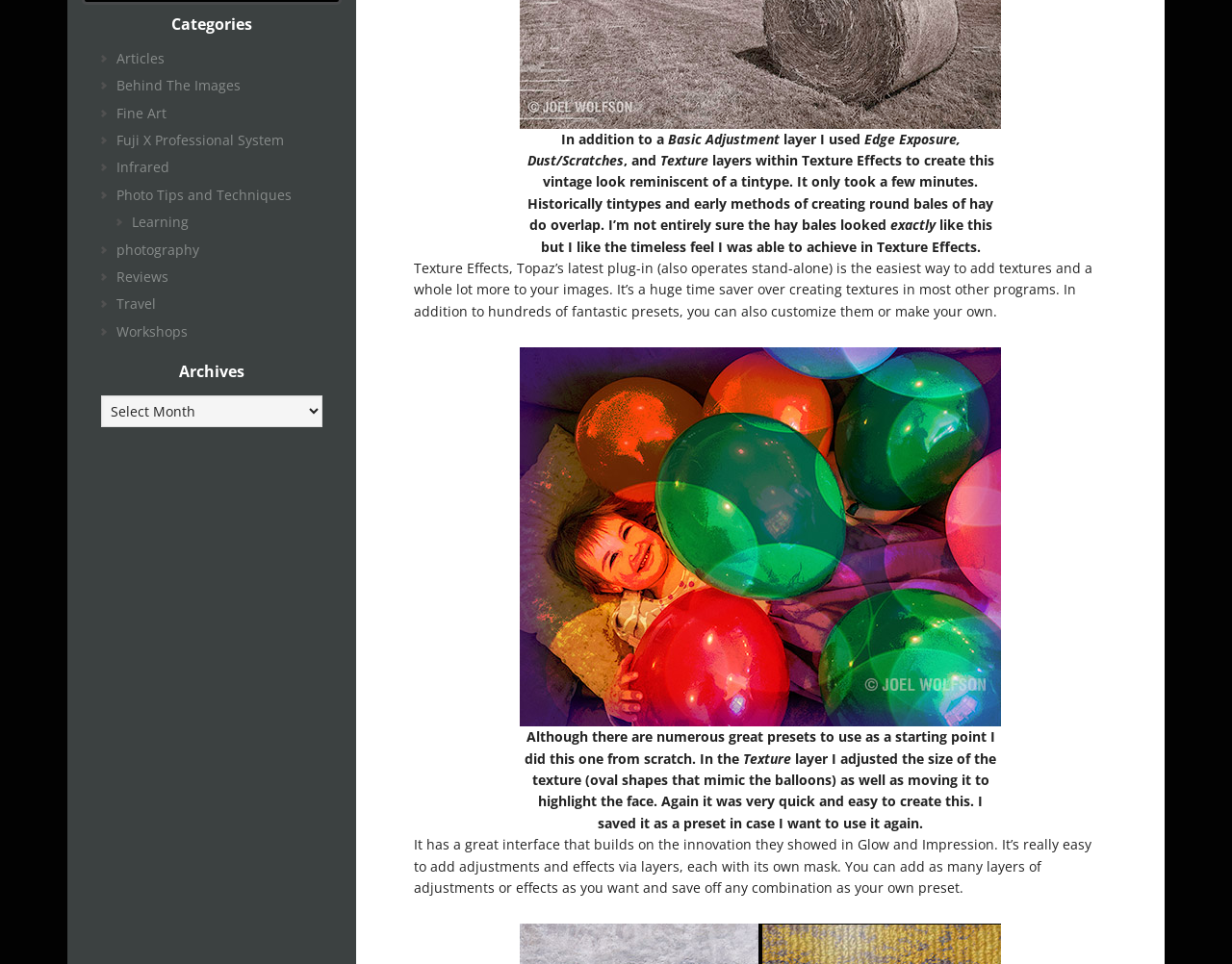Please provide the bounding box coordinate of the region that matches the element description: Fuji X Professional System. Coordinates should be in the format (top-left x, top-left y, bottom-right x, bottom-right y) and all values should be between 0 and 1.

[0.095, 0.136, 0.23, 0.155]